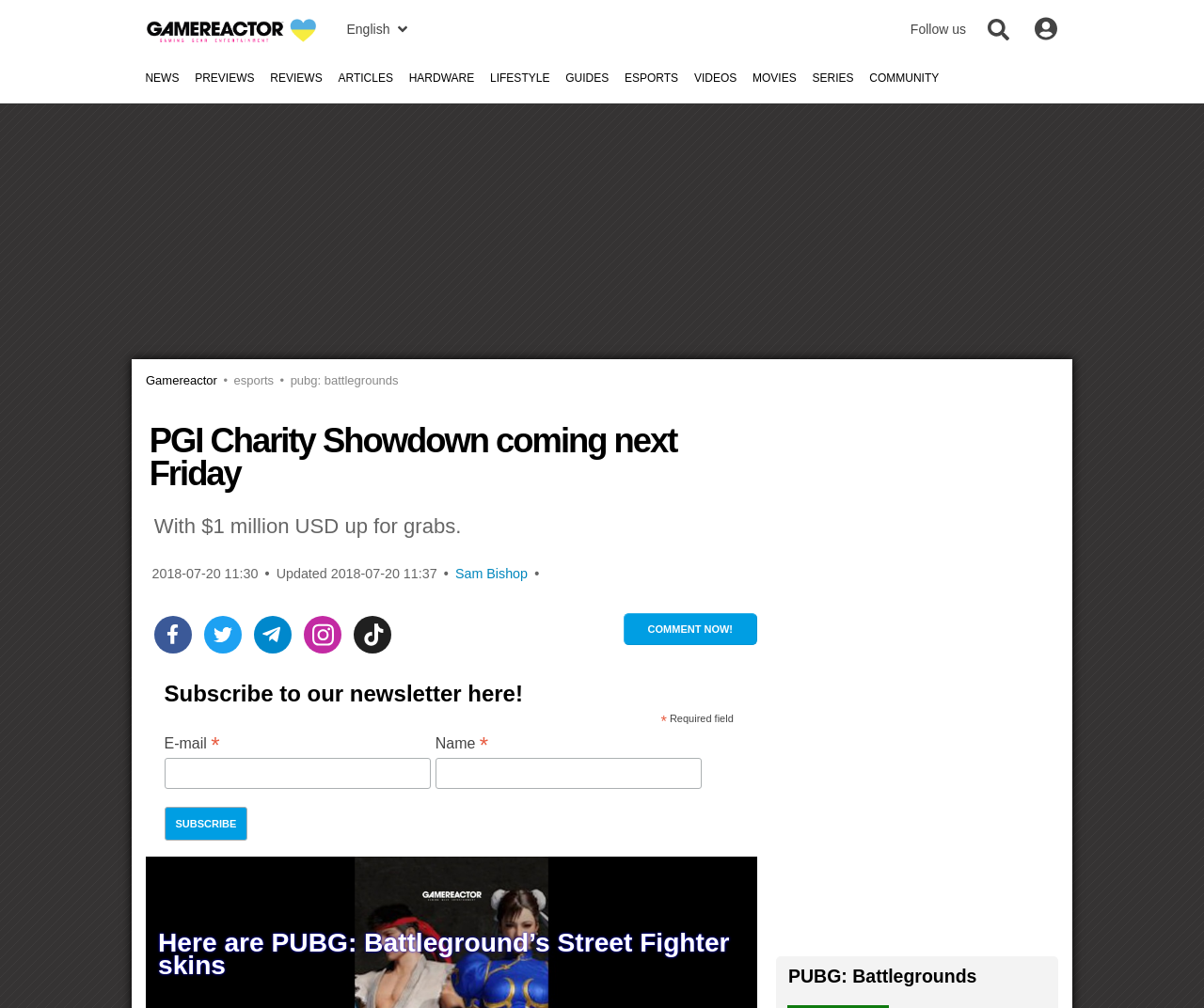What is the purpose of the textbox at the bottom?
Please answer the question with as much detail and depth as you can.

I analyzed the textbox element at [0.136, 0.752, 0.358, 0.783] which has a label 'E-mail *' and is required. This suggests that the purpose of the textbox is to input an email address, likely for subscription or newsletter purposes.